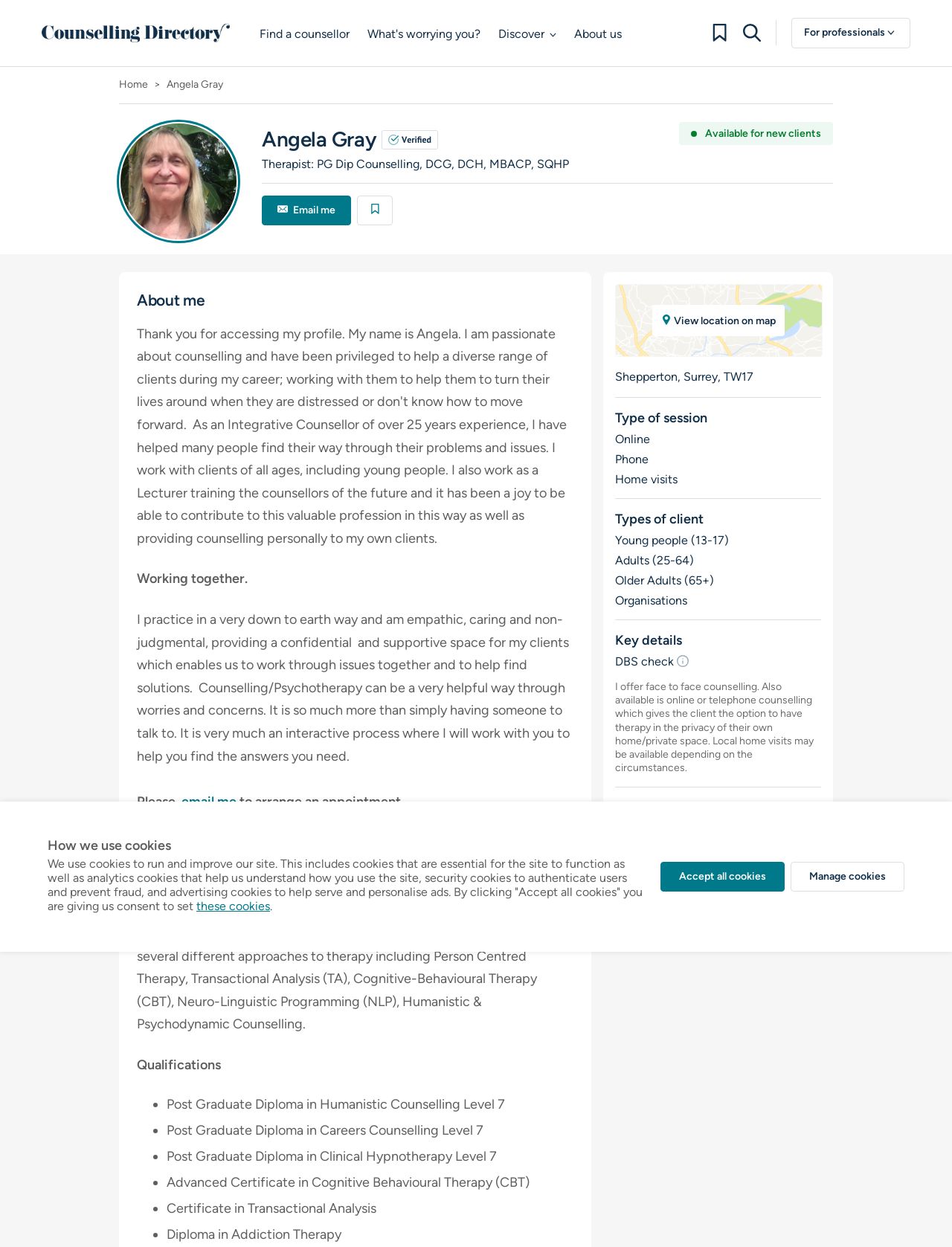For the given element description View location on map, determine the bounding box coordinates of the UI element. The coordinates should follow the format (top-left x, top-left y, bottom-right x, bottom-right y) and be within the range of 0 to 1.

[0.647, 0.228, 0.863, 0.285]